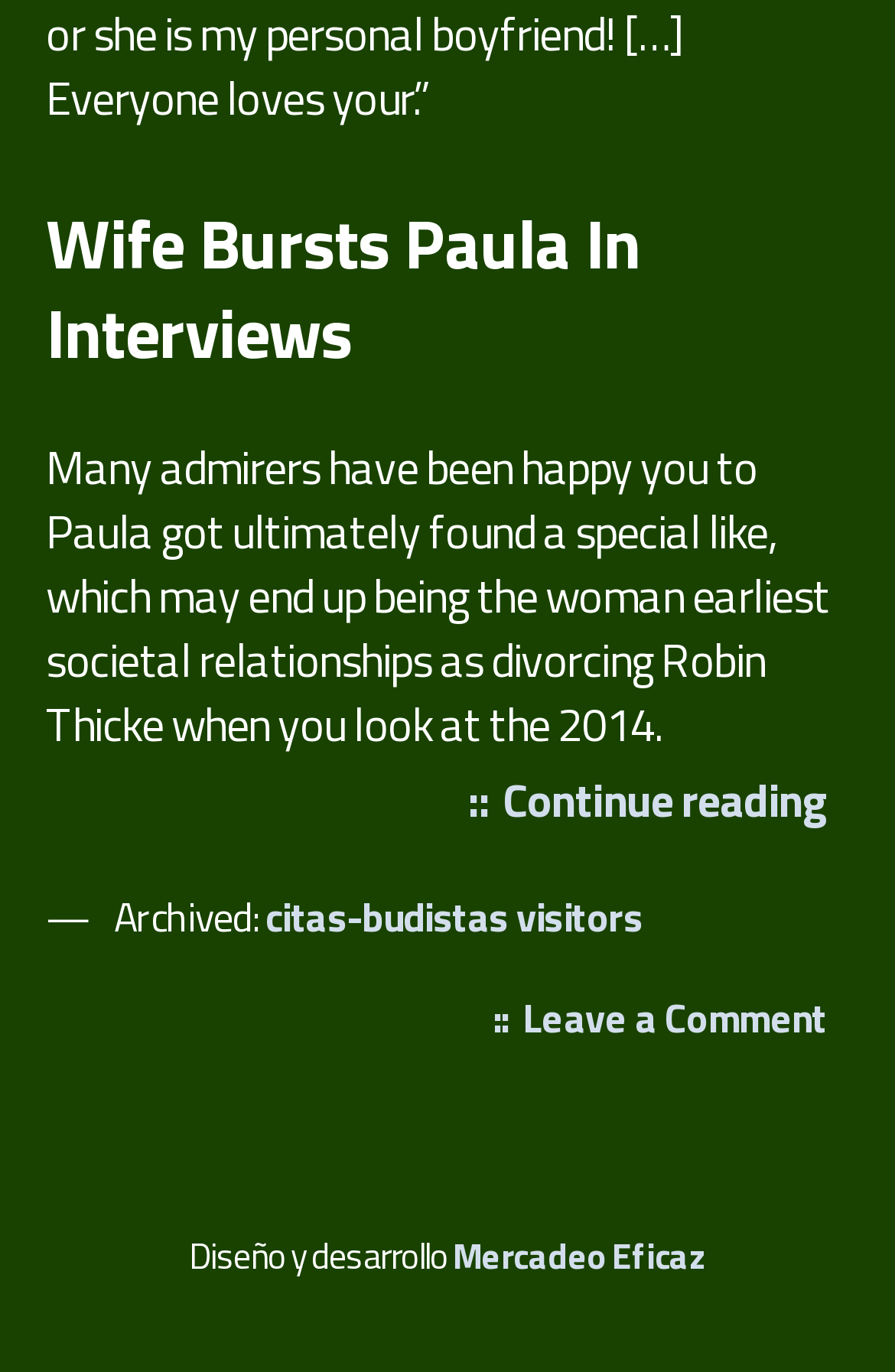What is the author's intention in writing this article? Refer to the image and provide a one-word or short phrase answer.

To inform about Paula's love life